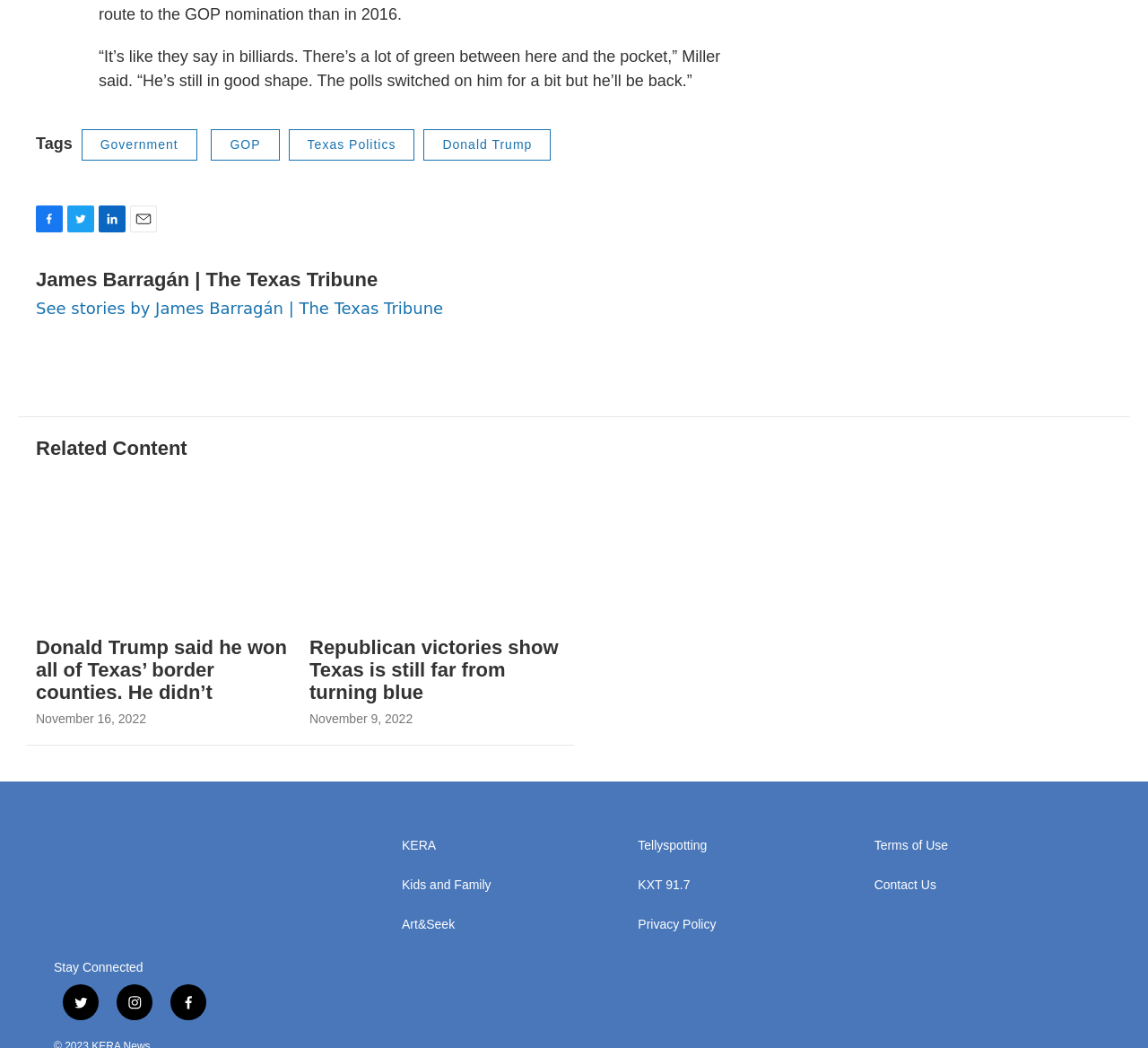Please pinpoint the bounding box coordinates for the region I should click to adhere to this instruction: "Click on the link to Donald Trump's page".

[0.369, 0.158, 0.48, 0.187]